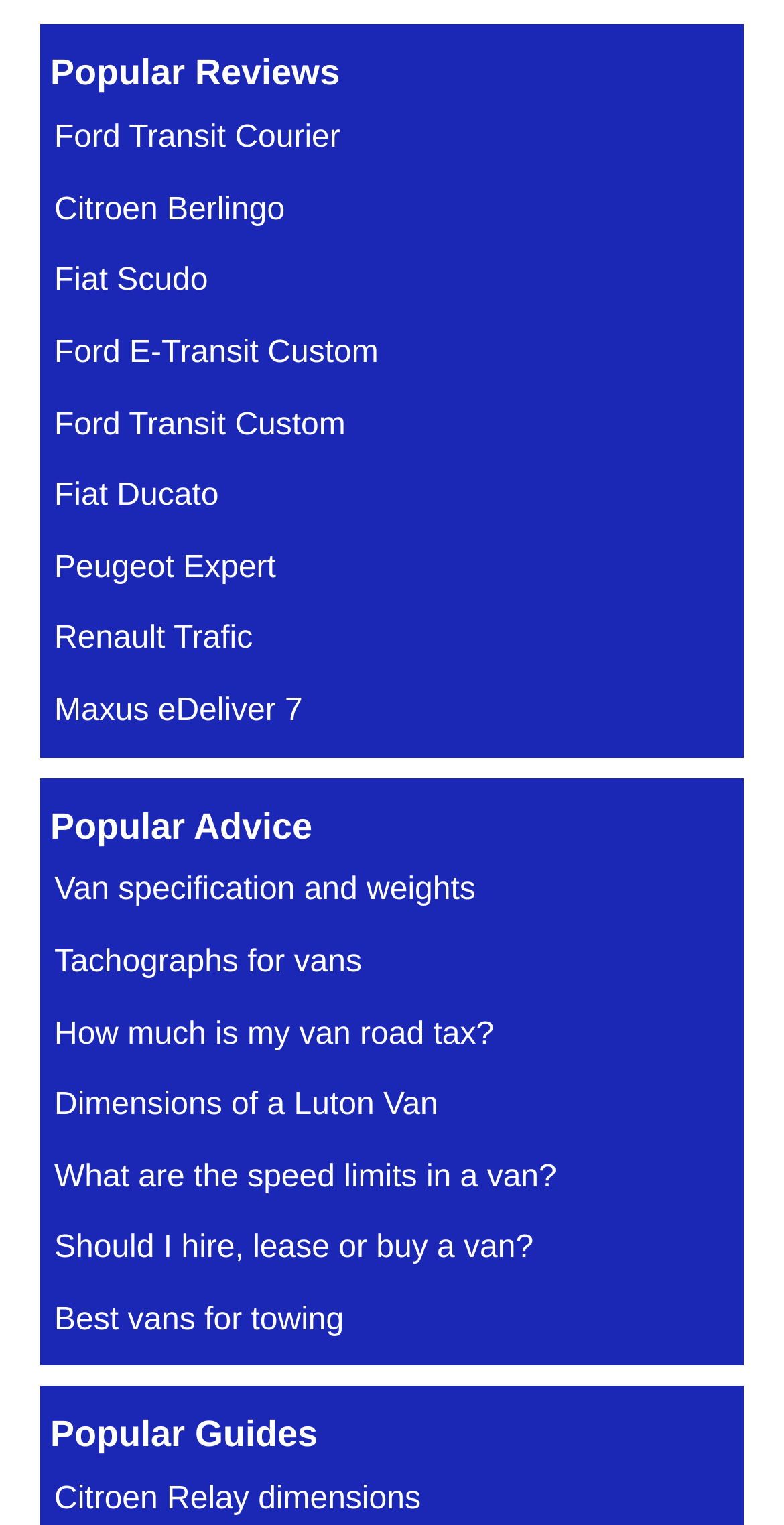Determine the bounding box coordinates for the area that needs to be clicked to fulfill this task: "View Ford Transit Courier reviews". The coordinates must be given as four float numbers between 0 and 1, i.e., [left, top, right, bottom].

[0.069, 0.074, 0.434, 0.108]